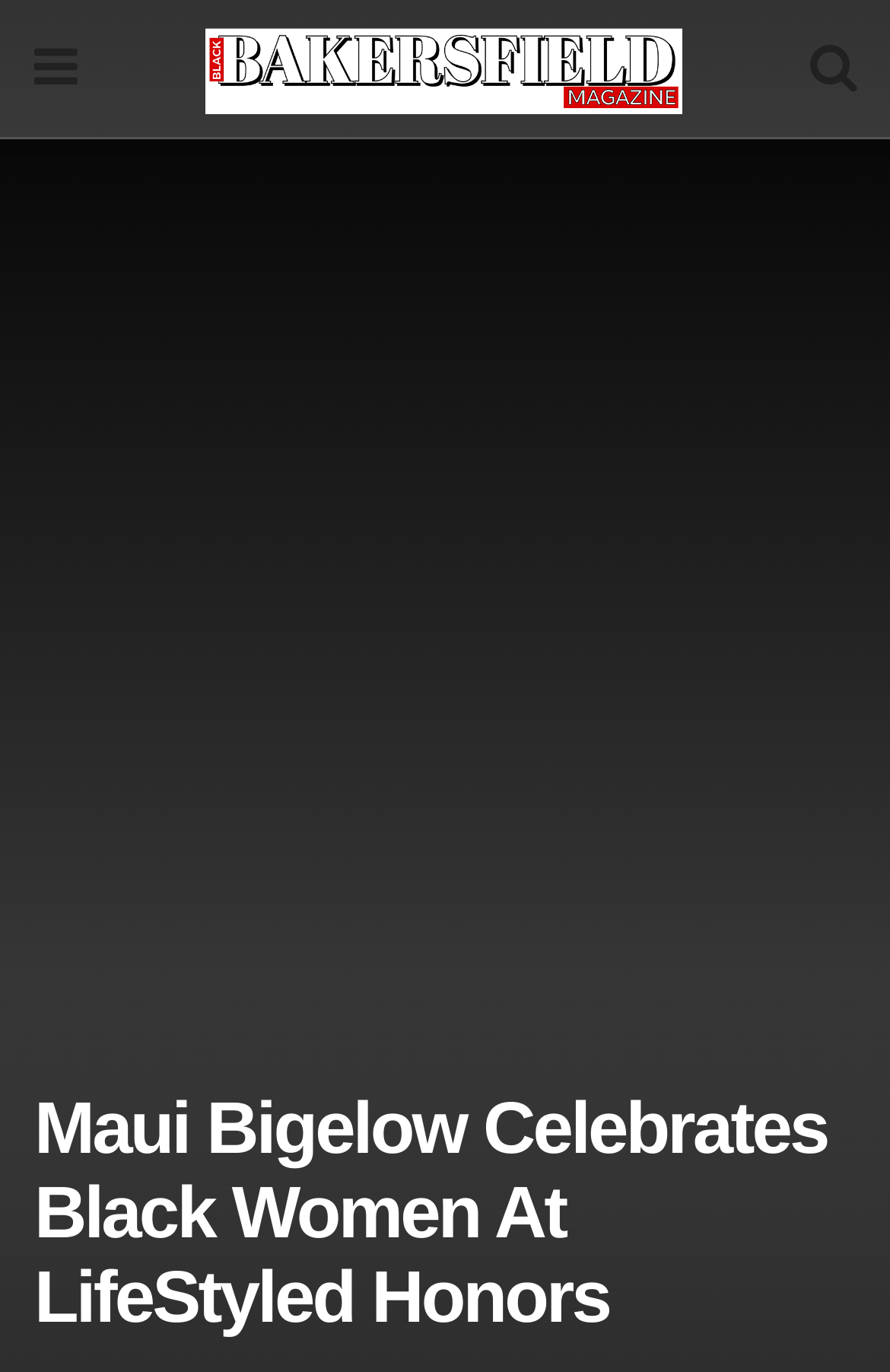Determine the title of the webpage and give its text content.

Maui Bigelow Celebrates Black Women At LifeStyled Honors